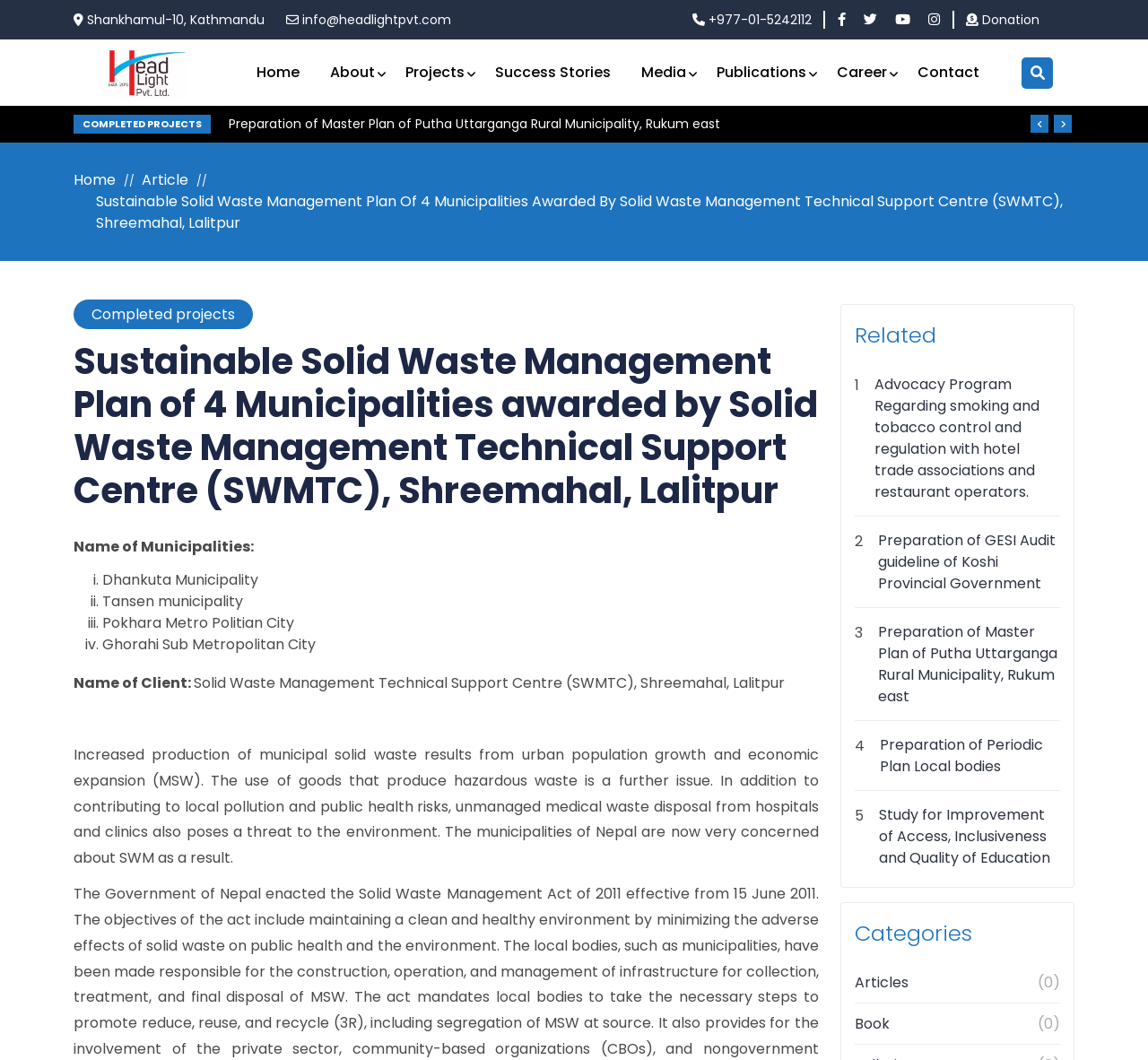Please indicate the bounding box coordinates of the element's region to be clicked to achieve the instruction: "Click the 'Home' link". Provide the coordinates as four float numbers between 0 and 1, i.e., [left, top, right, bottom].

[0.21, 0.037, 0.274, 0.1]